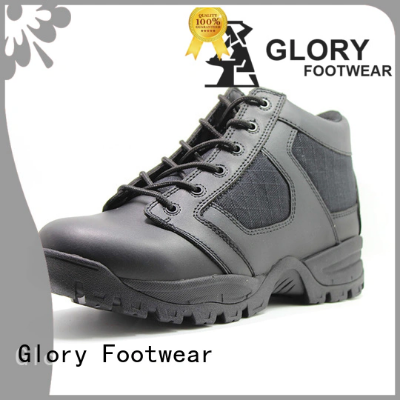Please give a succinct answer to the question in one word or phrase:
What is the purpose of the tread on the sole?

Enhance grip and stability